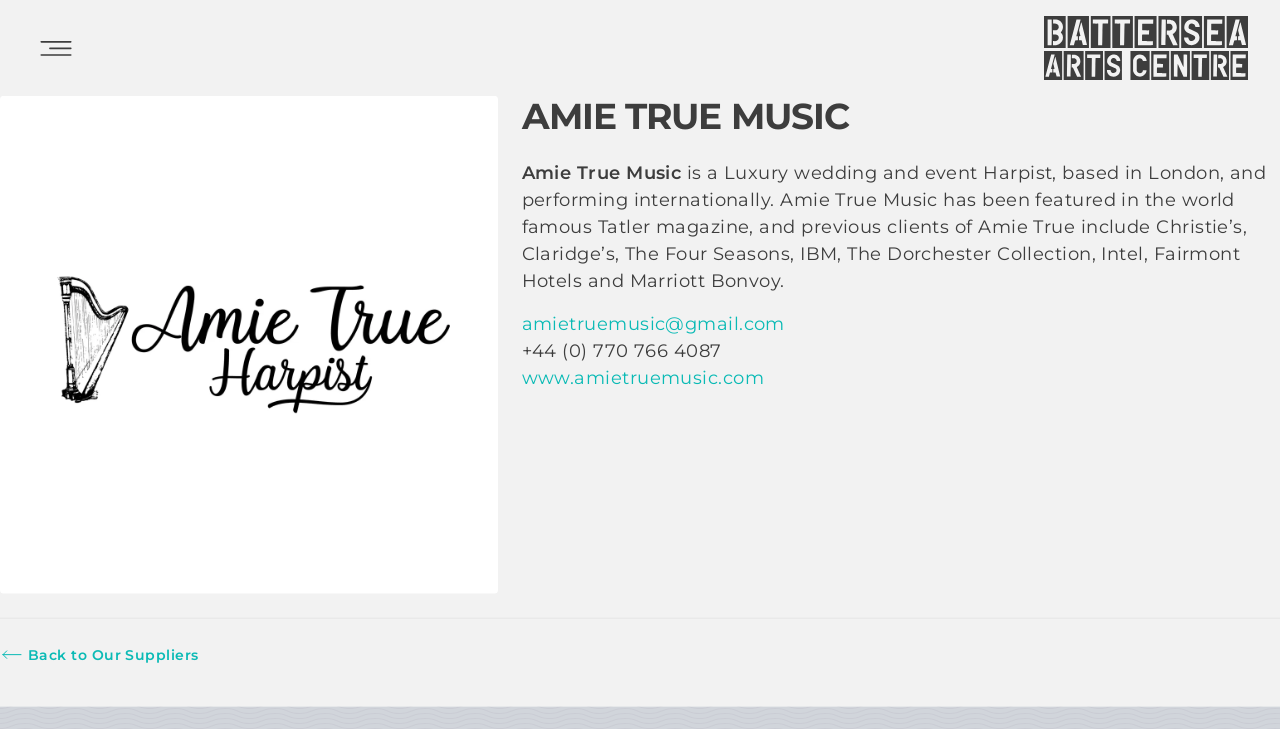Answer in one word or a short phrase: 
What is the website of Amie True?

www.amietruemusic.com